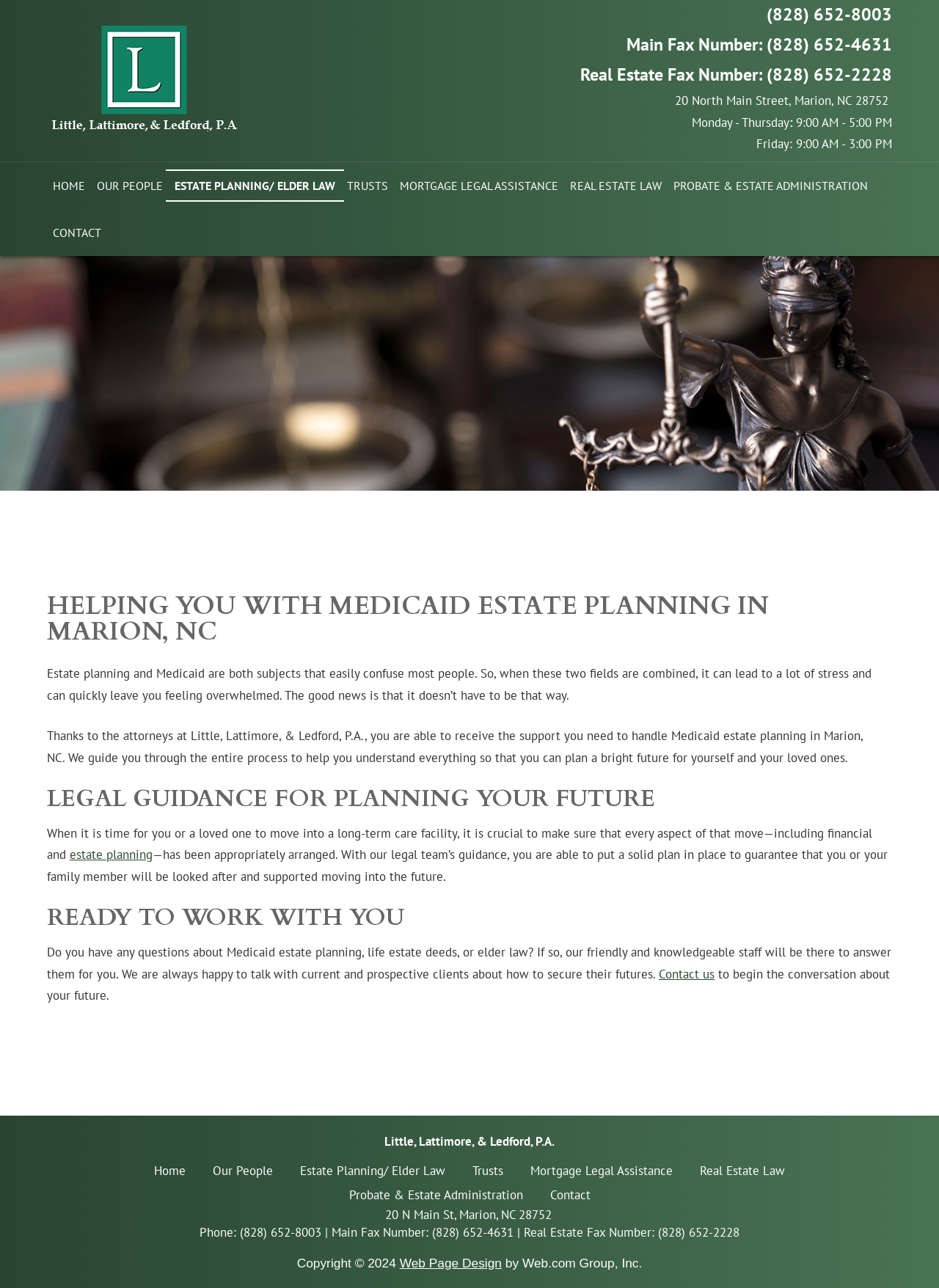Find the bounding box coordinates of the element you need to click on to perform this action: 'Learn about estate planning and elder law'. The coordinates should be represented by four float values between 0 and 1, in the format [left, top, right, bottom].

[0.32, 0.899, 0.474, 0.918]